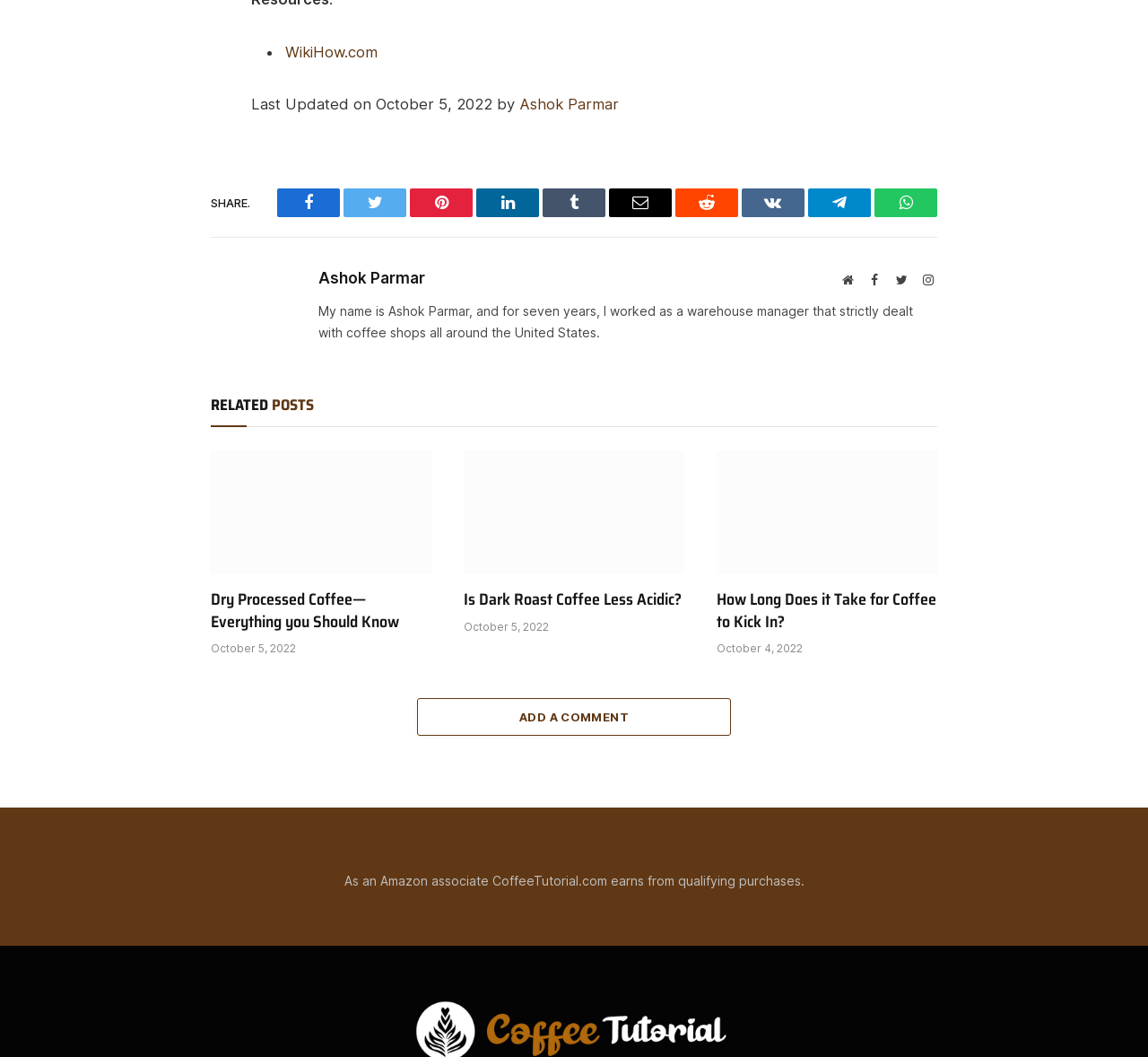Determine the bounding box coordinates of the region to click in order to accomplish the following instruction: "Click on the Facebook share button". Provide the coordinates as four float numbers between 0 and 1, specifically [left, top, right, bottom].

[0.241, 0.179, 0.296, 0.206]